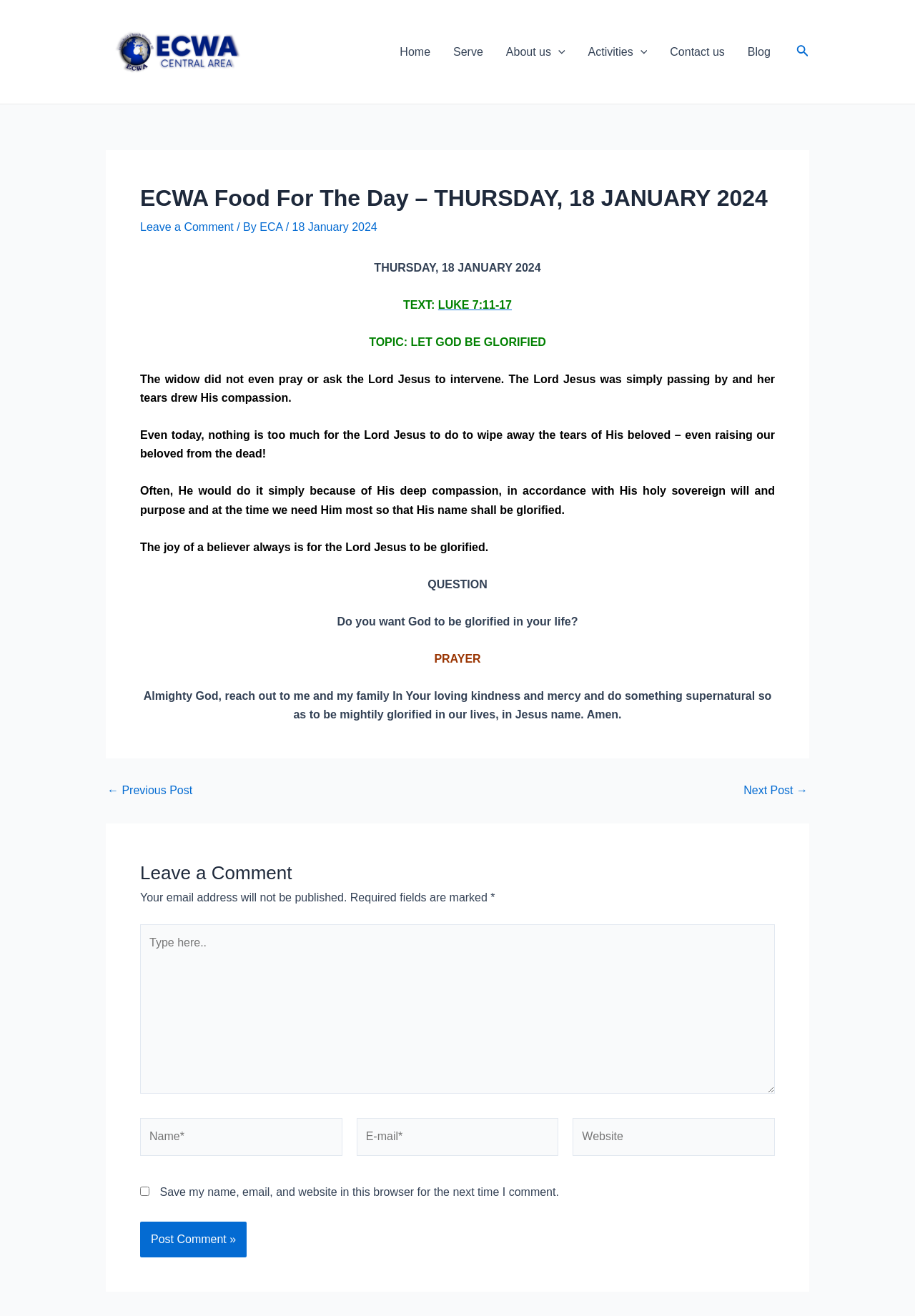Offer a detailed account of what is visible on the webpage.

This webpage is about a daily devotional message from ECWA Food For The Day, dated Thursday, 18 January 2024. At the top, there is a navigation bar with links to 'Home', 'Serve', 'About us', 'Activities', 'Contact us', and 'Blog'. On the right side of the navigation bar, there is a search icon link.

Below the navigation bar, there is a main article section that takes up most of the page. The article title is "ECWA Food For The Day – THURSDAY, 18 JANUARY 2024" and is followed by a link to leave a comment. The article text is divided into sections, including a topic "LET GOD BE GLORIFIED" and a Bible reference "LUKE 7:11-17". The text discusses the story of a widow and how God can intervene in our lives to wipe away our tears.

The article also includes a question "Do you want God to be glorified in your life?" and a prayer section with a sample prayer. At the bottom of the article, there is a post navigation section with links to previous and next posts.

Below the article, there is a comment section where users can leave their comments. The comment section includes fields for name, email, and website, as well as a checkbox to save the user's information for future comments. There is also a button to post the comment.